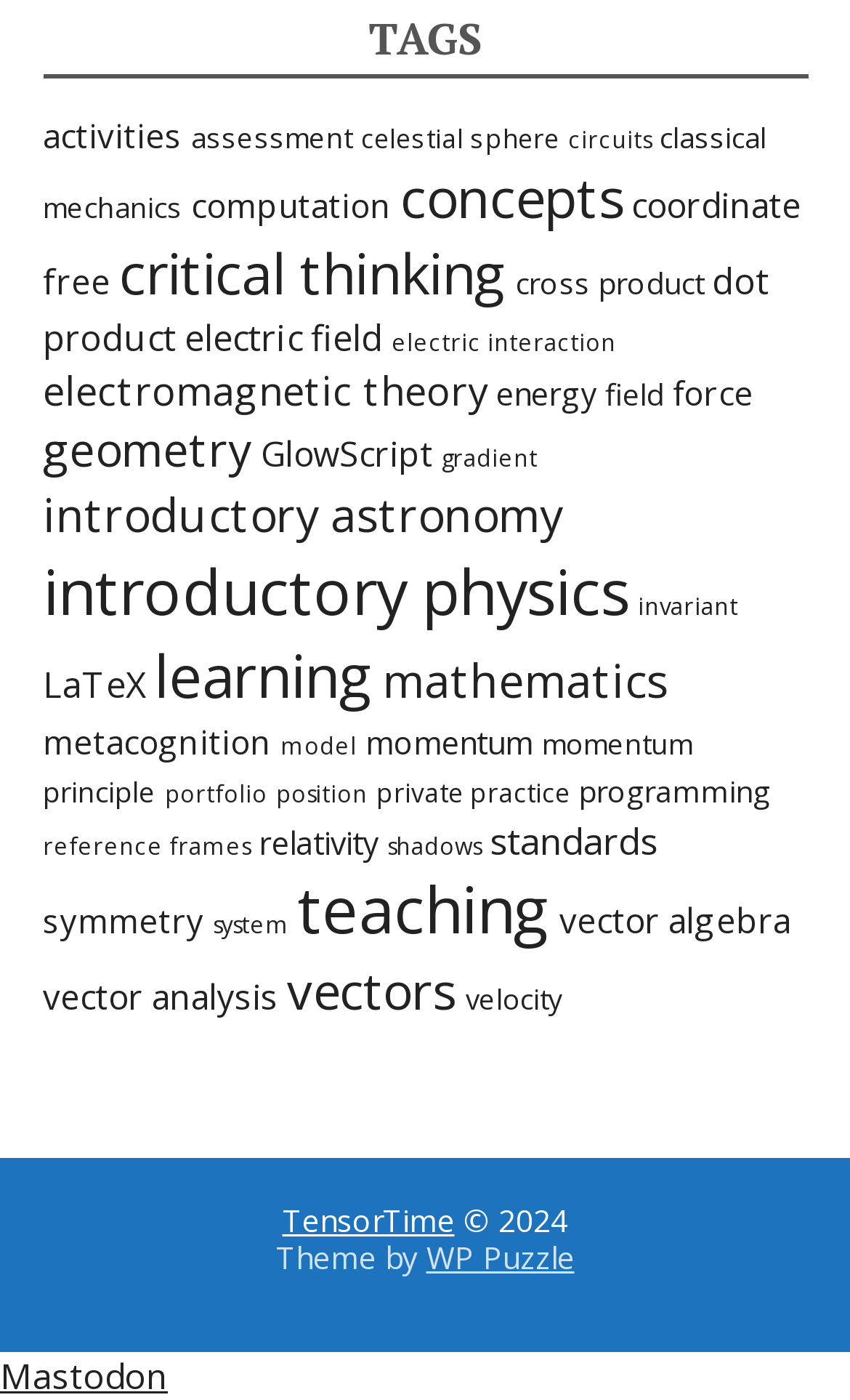How many items are there in total?
Using the image as a reference, answer the question with a short word or phrase.

341